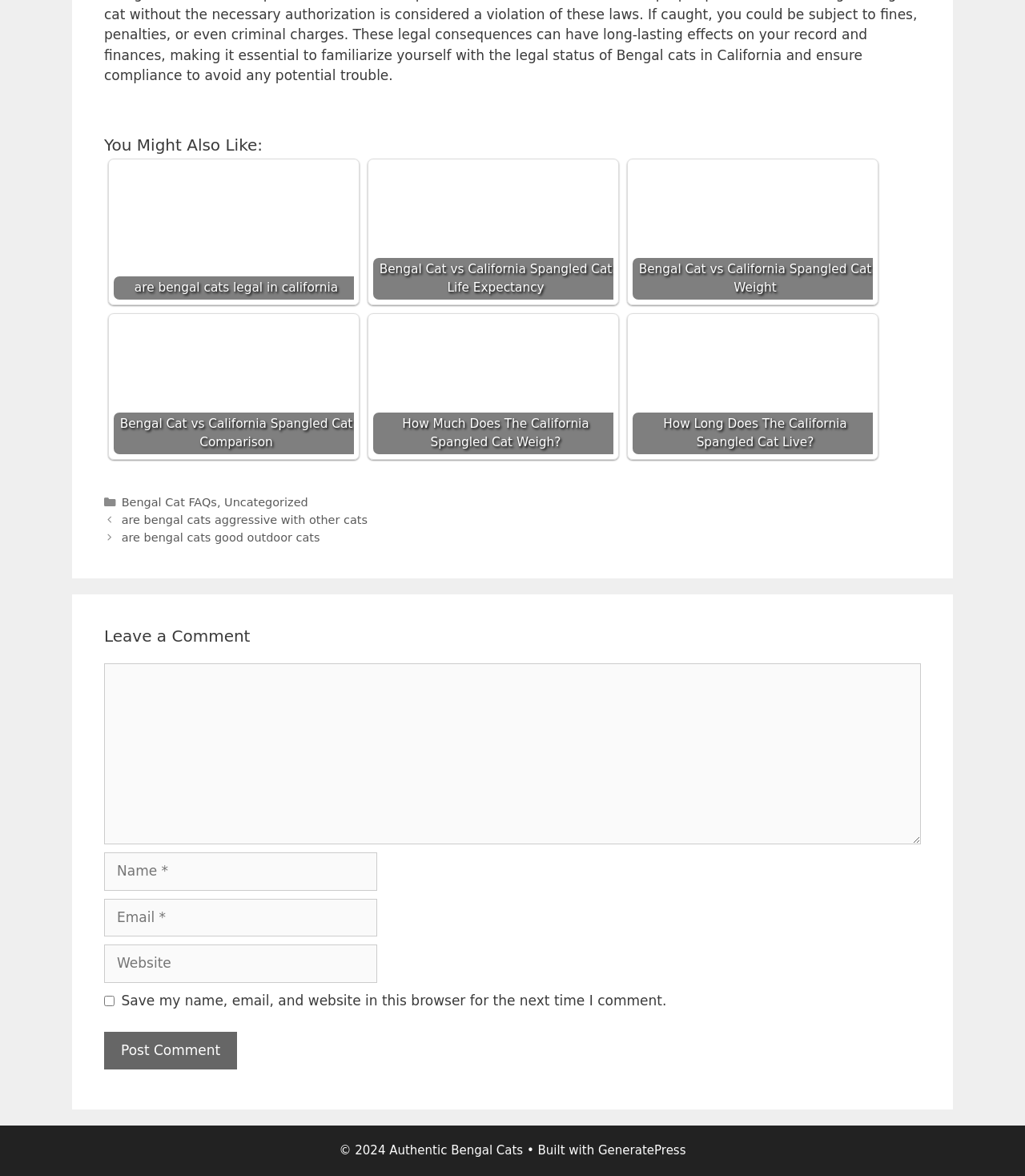What is the title of the section above the links?
Based on the screenshot, provide your answer in one word or phrase.

You Might Also Like: